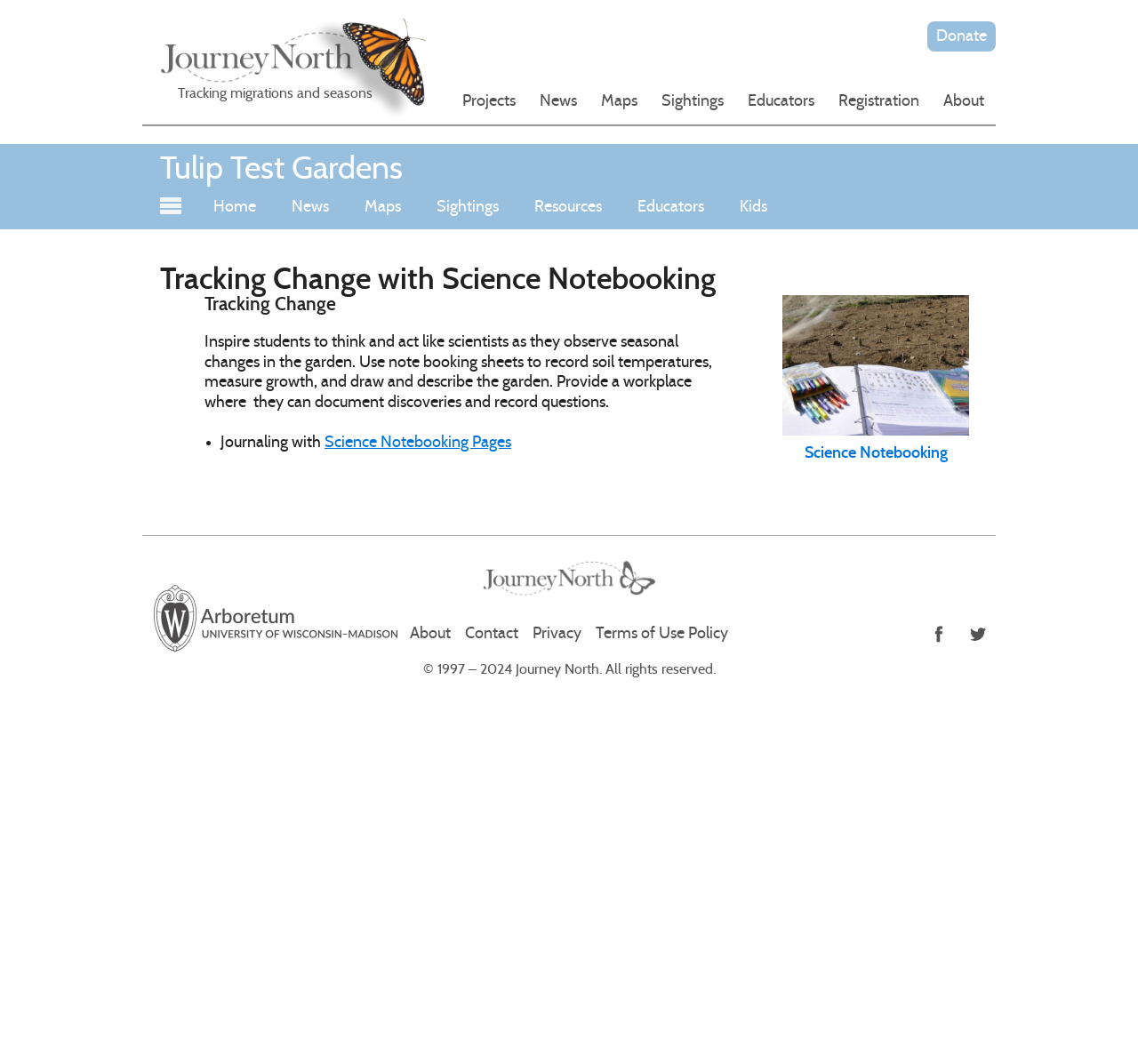What is the name of the university associated with the Arboretum?
Based on the screenshot, provide a one-word or short-phrase response.

University of Wisconsin-Madison